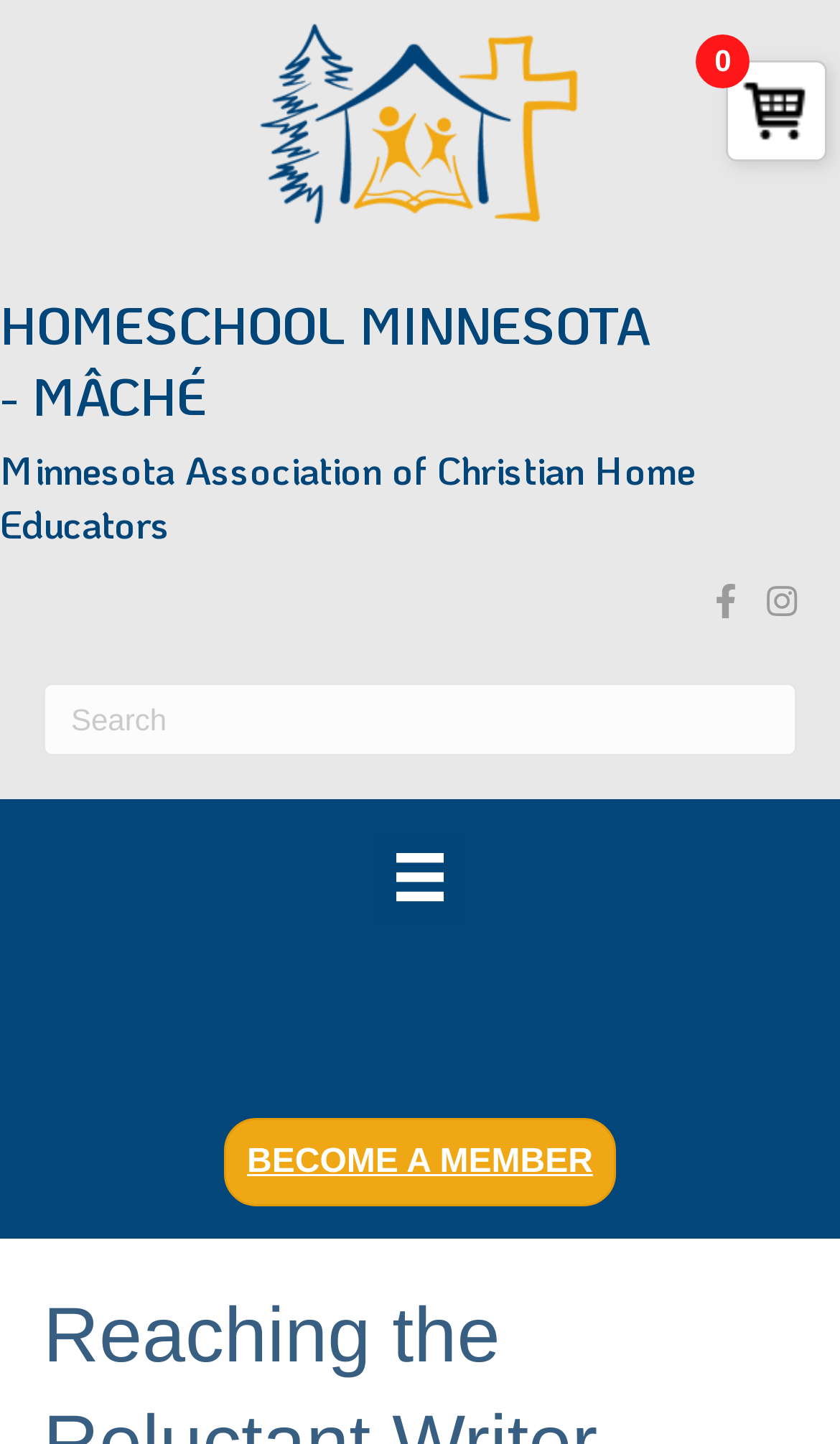Give a one-word or short phrase answer to this question: 
What is the name of the organization?

MACHE